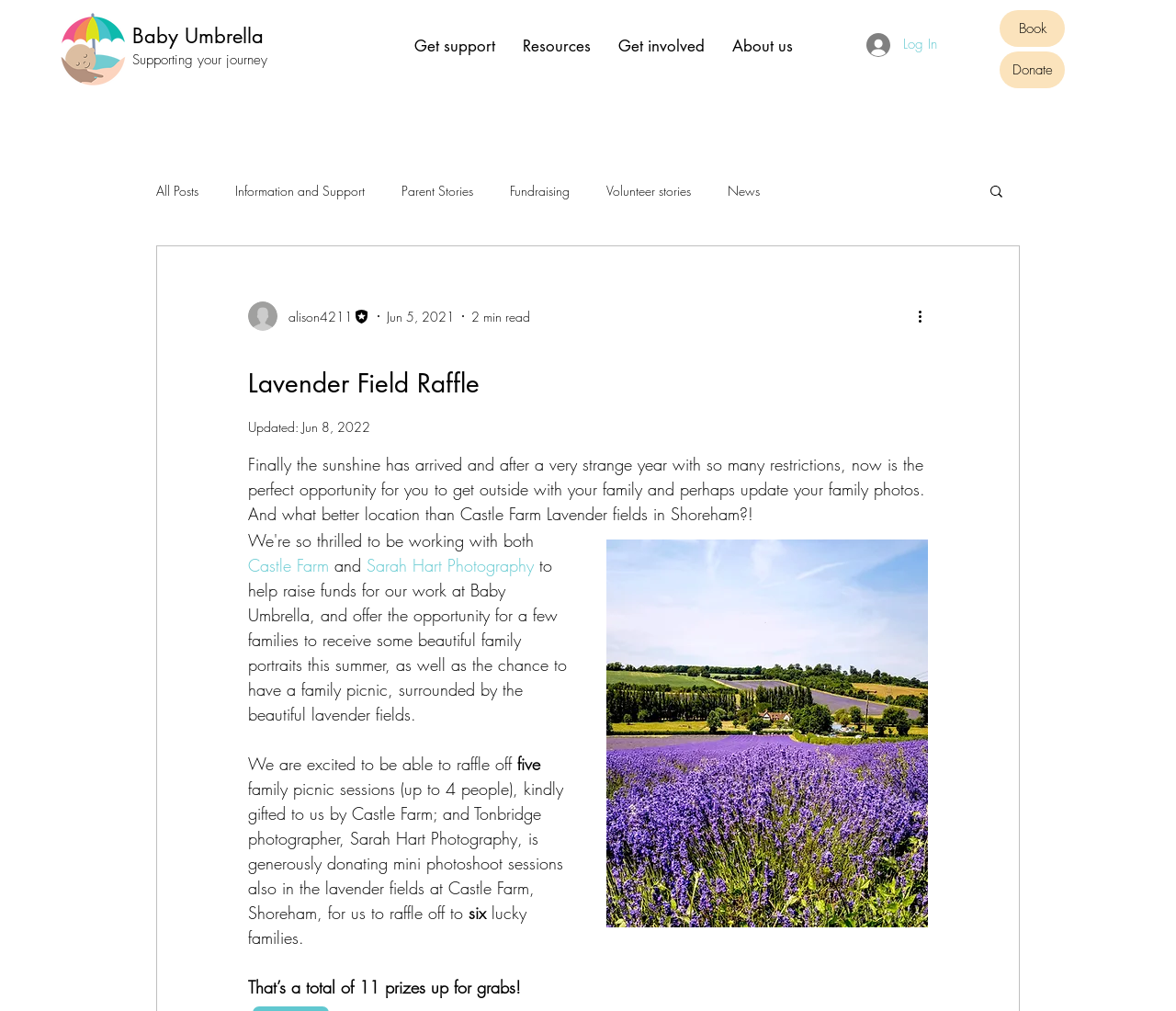Identify the bounding box coordinates of the area you need to click to perform the following instruction: "Search for something".

[0.84, 0.181, 0.855, 0.2]